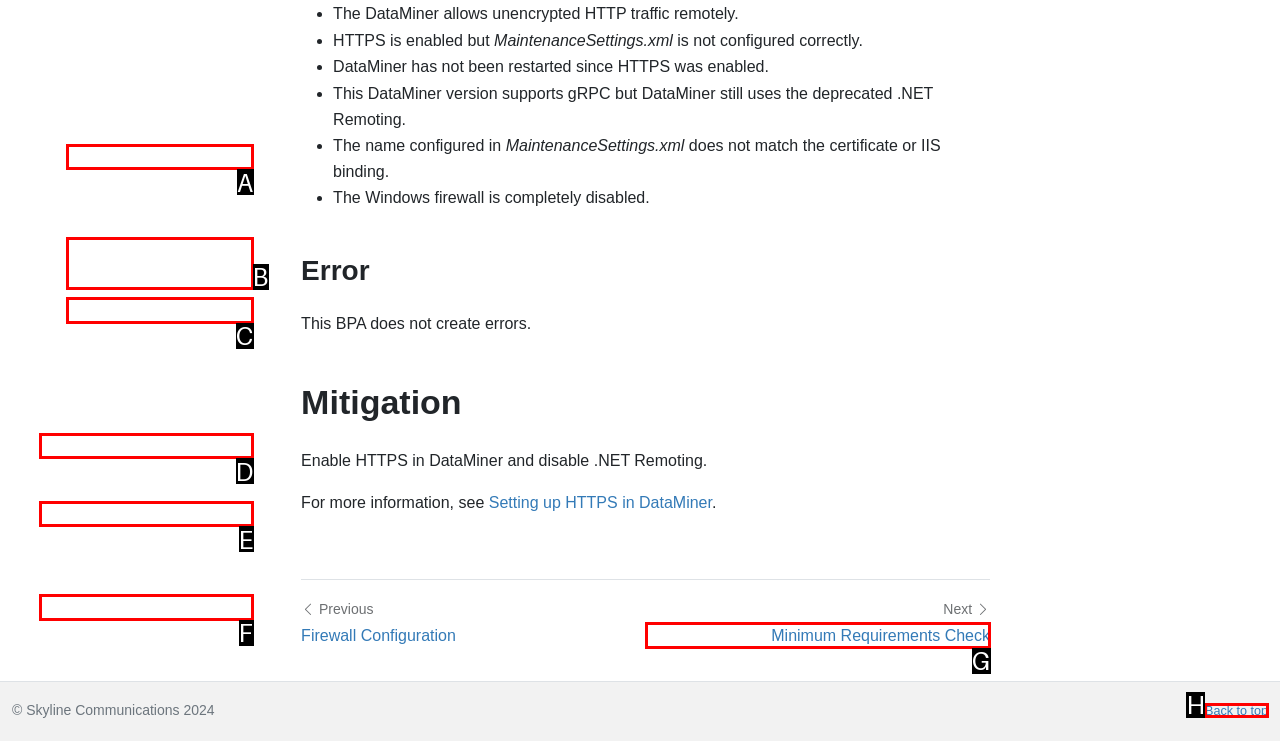Which lettered UI element aligns with this description: Databases
Provide your answer using the letter from the available choices.

D